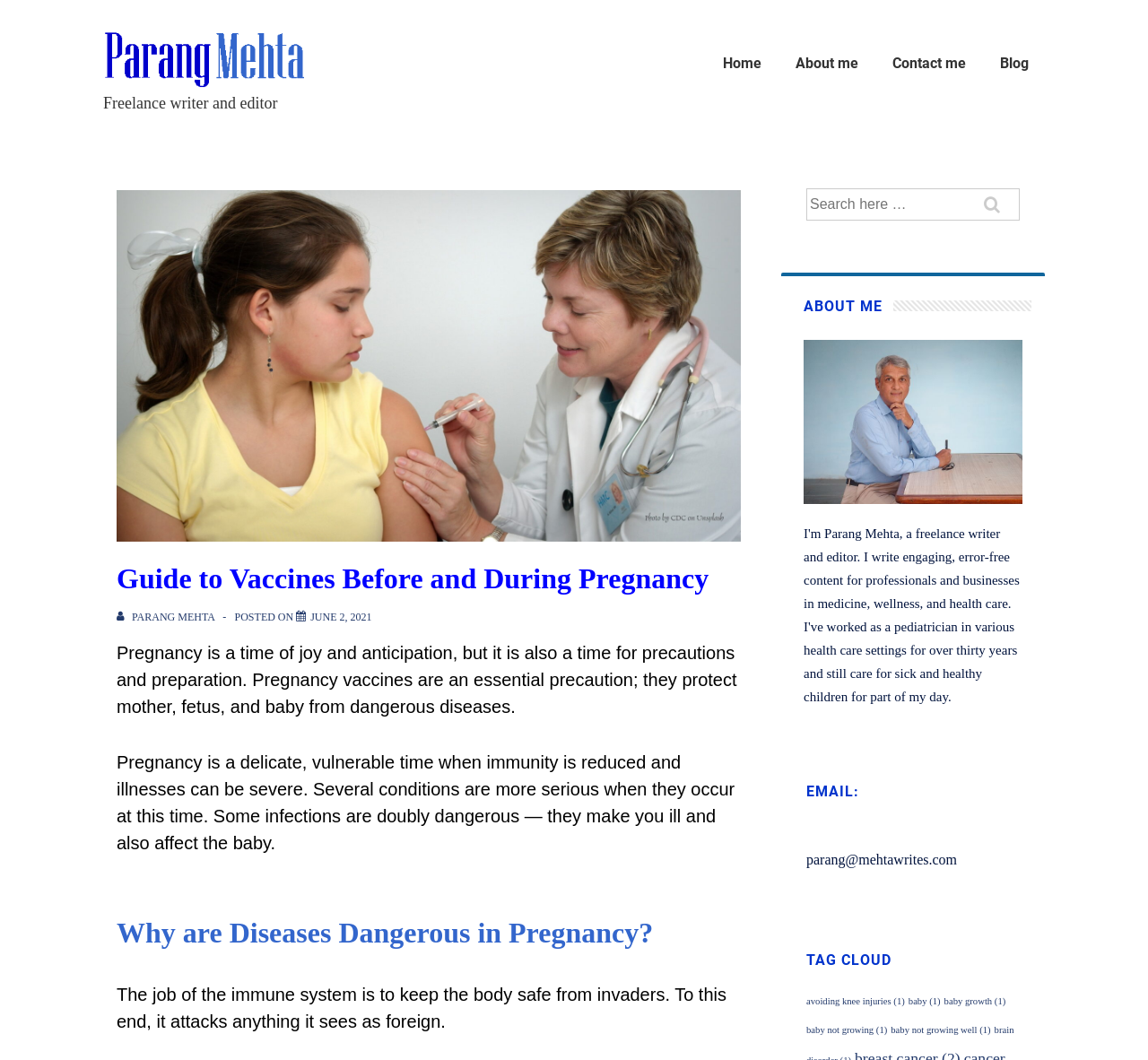Show the bounding box coordinates of the element that should be clicked to complete the task: "Contact the author via email".

[0.702, 0.803, 0.834, 0.818]